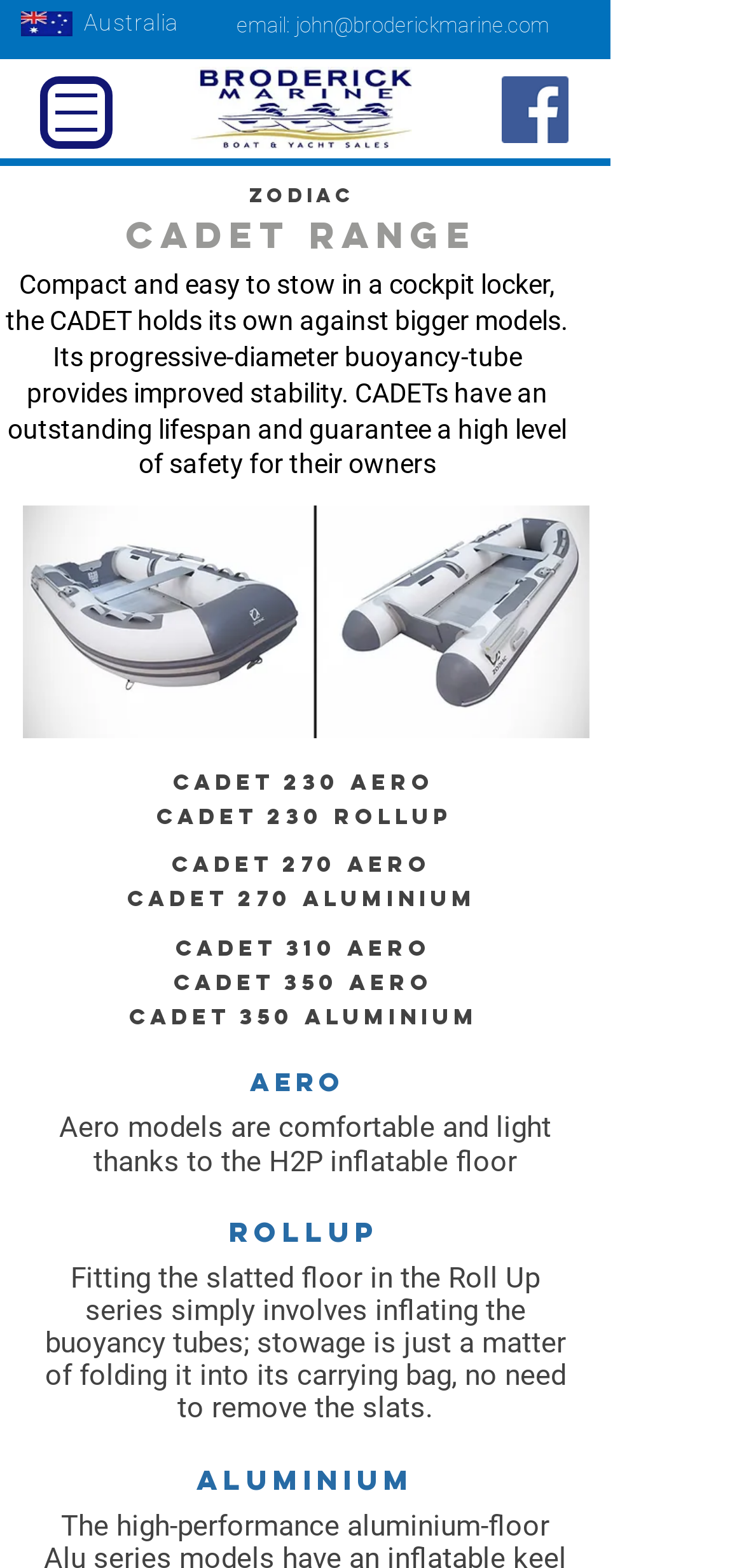Give a one-word or one-phrase response to the question: 
How many social media links are available?

1